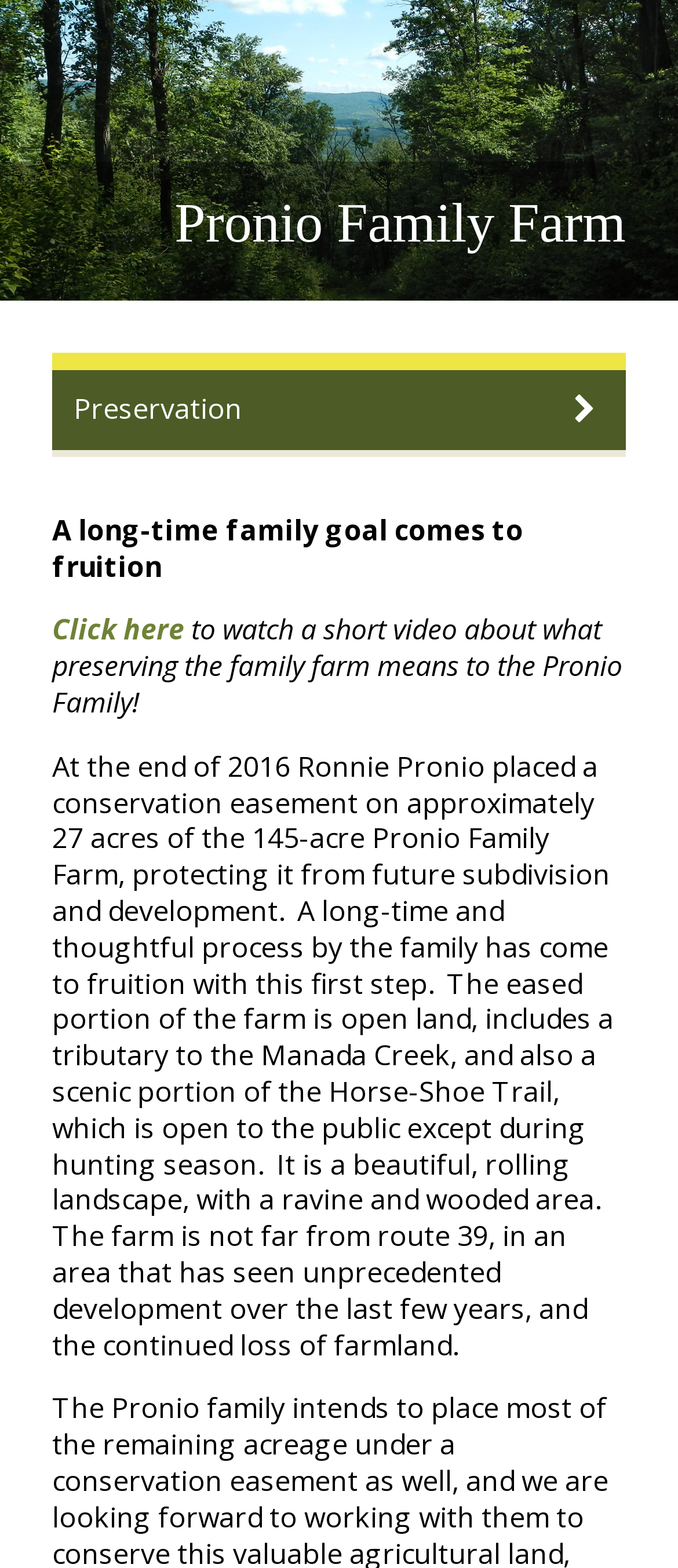Determine the bounding box for the UI element described here: "One-time Gift (Memorial or Honorarium)".

[0.0, 0.621, 1.0, 0.672]